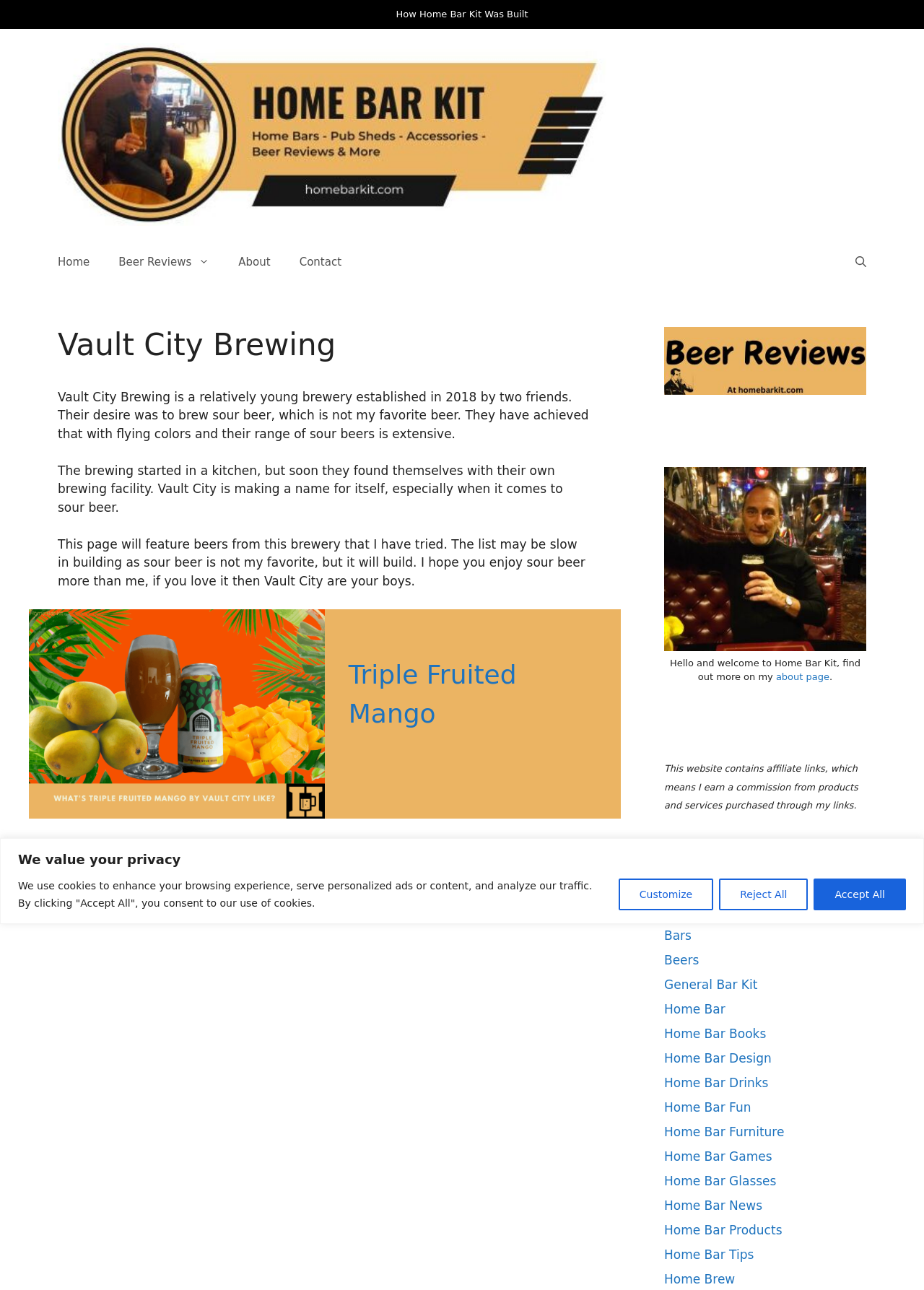How many links are there in the navigation section?
Based on the image content, provide your answer in one word or a short phrase.

5